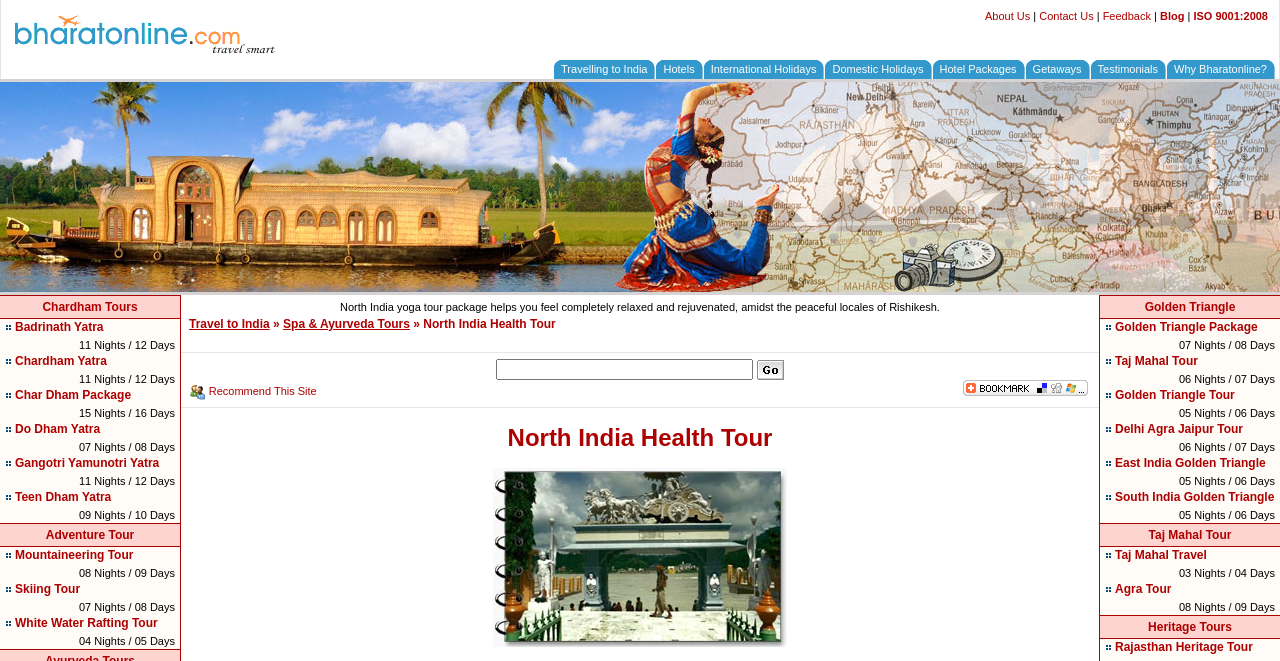Describe all significant elements and features of the webpage.

The webpage is about BharatOnline, a travel company that offers various tour packages and holidays. At the top, there is a logo of BharatOnline, accompanied by a navigation menu that includes links to "About Us", "Contact Us", "Feedback", "Blog", and "ISO 9001:2008". 

Below the navigation menu, there is a section that showcases different travel options, including "Travelling to India", "Hotels", "International Holidays", "Domestic Holidays", "Hotel Packages", "Getaways", "Testimonials", and "Why Bharatonline?". Each option is represented by a link and is separated by a small image.

Further down, there is a large image that takes up most of the width of the page, with a title "BharatOnline" written on it. 

Below the image, there is a section that highlights a specific tour package, "Chardham Tours", with a link to it. There is also an image of a location, likely Badrinath, and a link to "Badrinath Yatra". The duration of the tour, "11 Nights / 12 Days", is mentioned alongside. Another image and a link to "Chardham Yatra" are also present in this section.